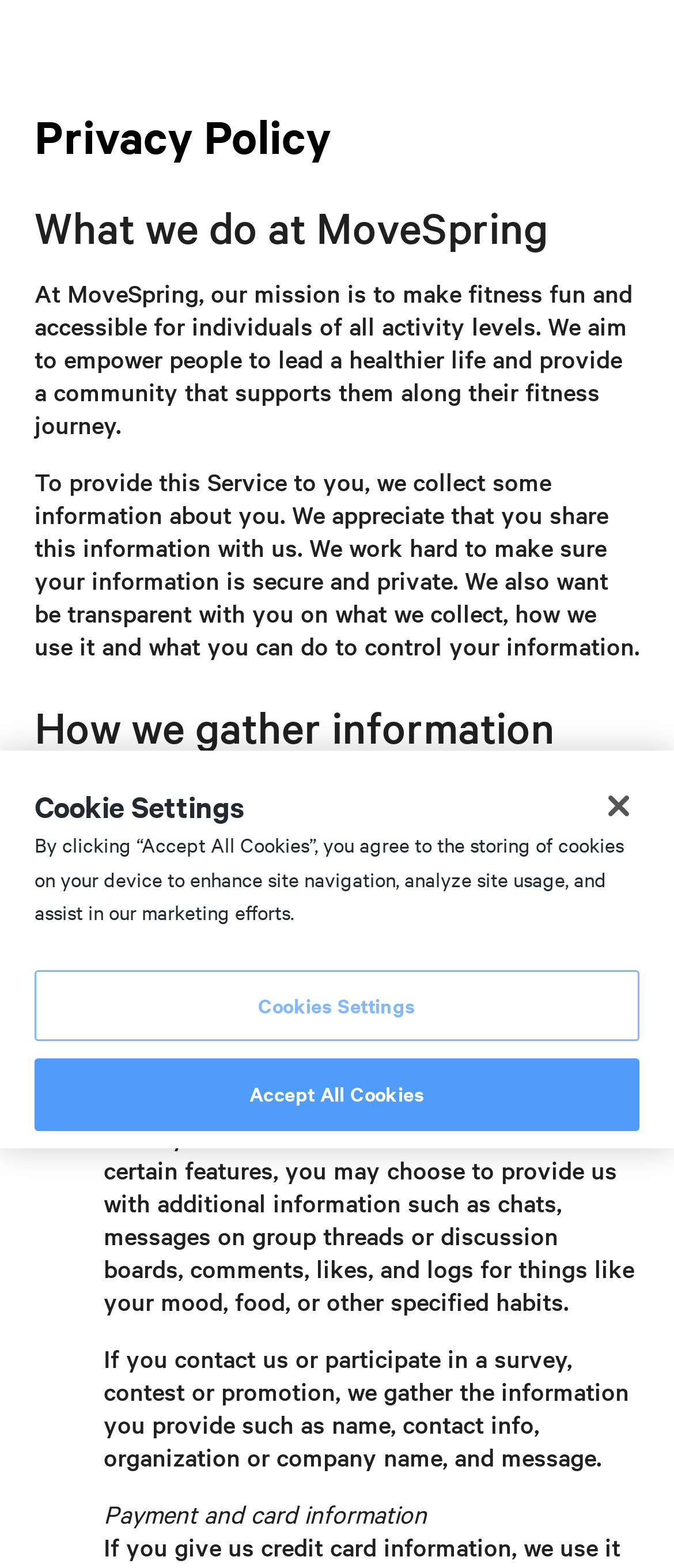Please provide a detailed answer to the question below based on the screenshot: 
What is the purpose of the 'Cookie Settings' dialog?

The 'Cookie Settings' dialog, which is a modal dialog, allows users to agree to the storing of cookies on their device to enhance site navigation, analyze site usage, and assist in marketing efforts, as stated in the StaticText element within the dialog.